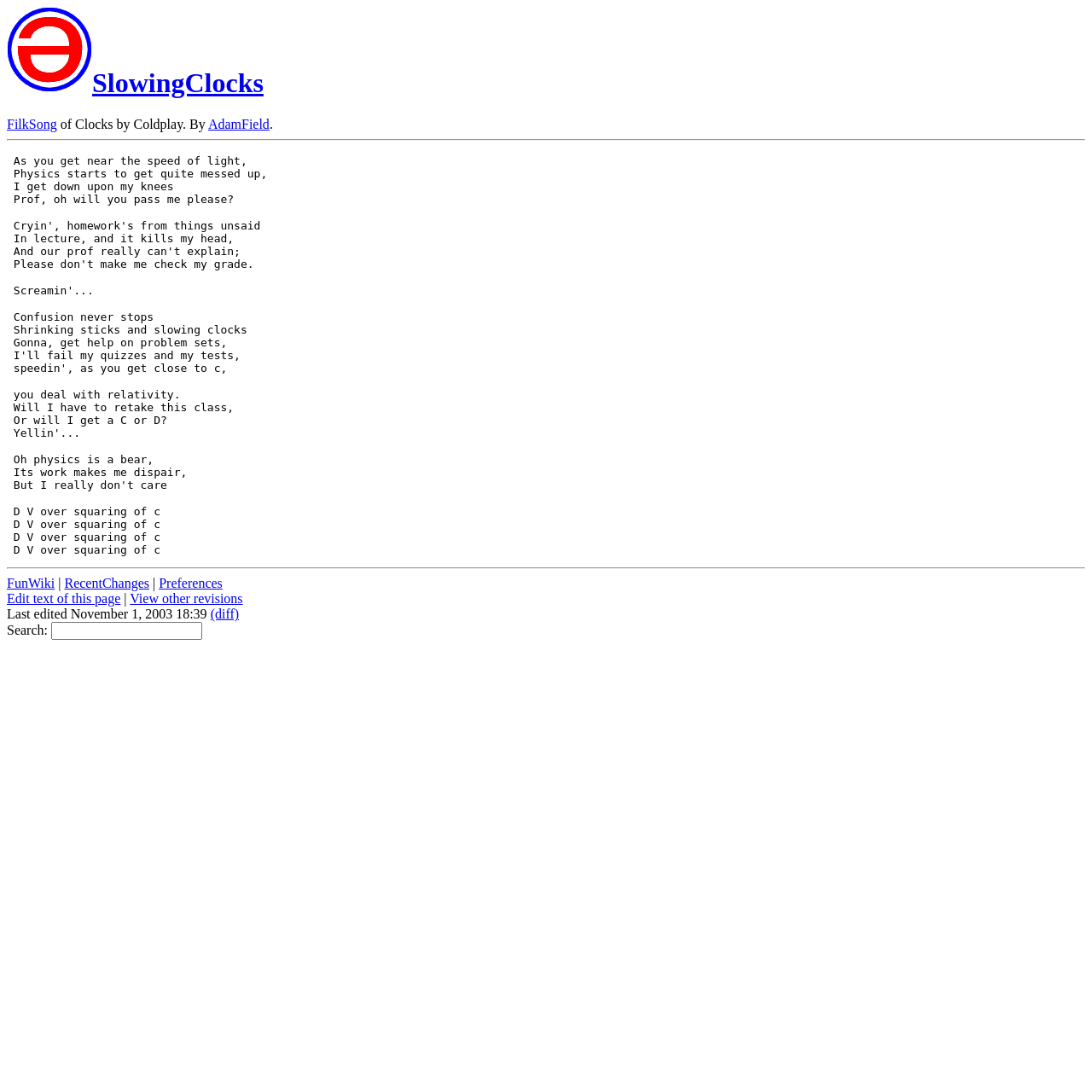Find the bounding box coordinates for the element that must be clicked to complete the instruction: "Filter by ENERGY". The coordinates should be four float numbers between 0 and 1, indicated as [left, top, right, bottom].

None